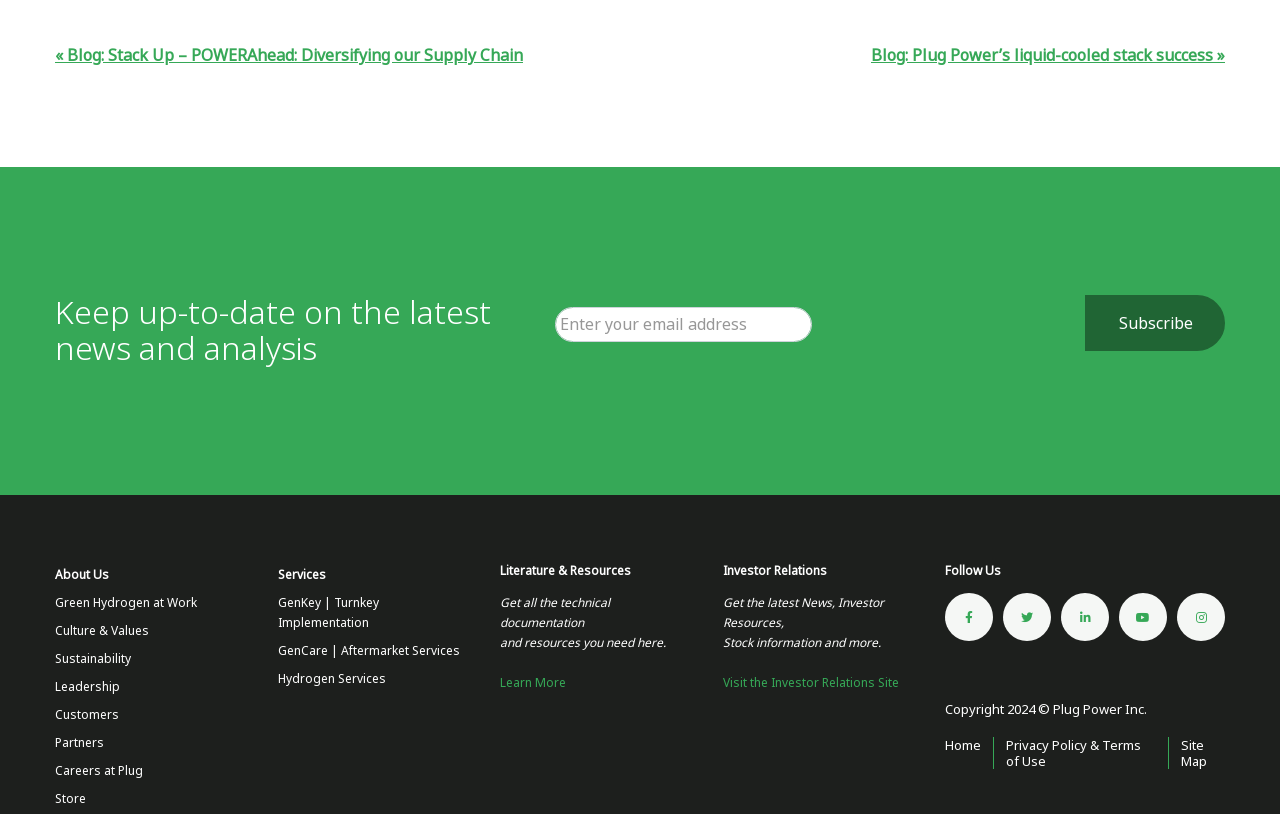Determine the bounding box coordinates of the clickable region to execute the instruction: "Follow Plug Power on Facebook". The coordinates should be four float numbers between 0 and 1, denoted as [left, top, right, bottom].

[0.738, 0.728, 0.776, 0.787]